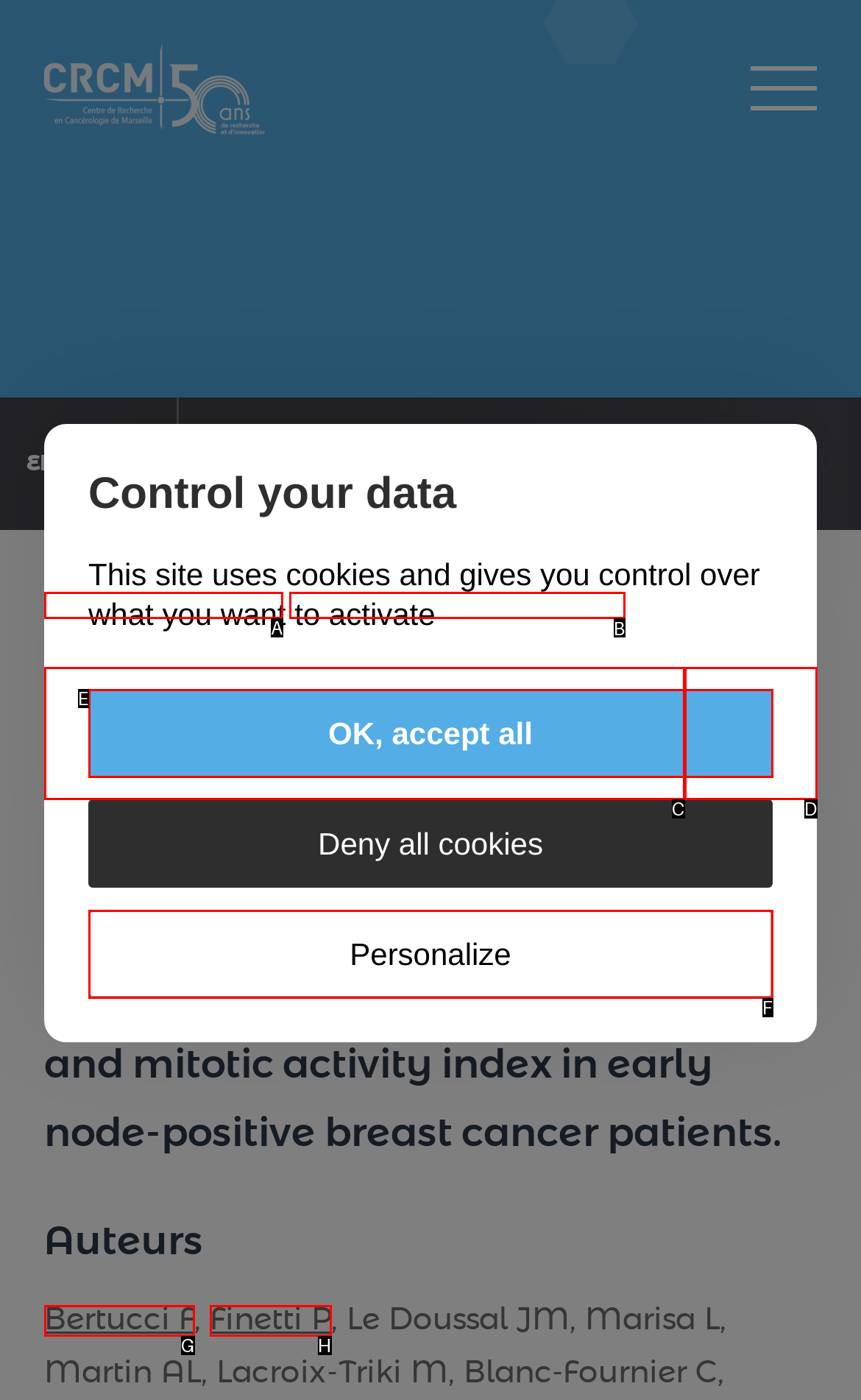Which UI element should you click on to achieve the following task: Browse related publications? Provide the letter of the correct option.

B